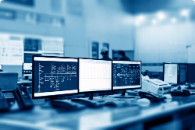Explain in detail what you see in the image.

The image showcases a high-tech workspace characterized by a setup of three monitors displaying various data visualizations and analytical graphs. The monitors are arranged on a sleek wooden desk, surrounded by an atmosphere that conveys a sense of productivity and advanced technology. The blue tones of the image create a calm yet focused environment, emphasizing the importance of the digital information being monitored. This workspace is likely associated with network and service monitoring solutions, aimed at overseeing the health of servers and systems to ensure optimal performance. The overall setting reflects a commitment to quality service in the field of information technology solutions, tailored for both home and business users.